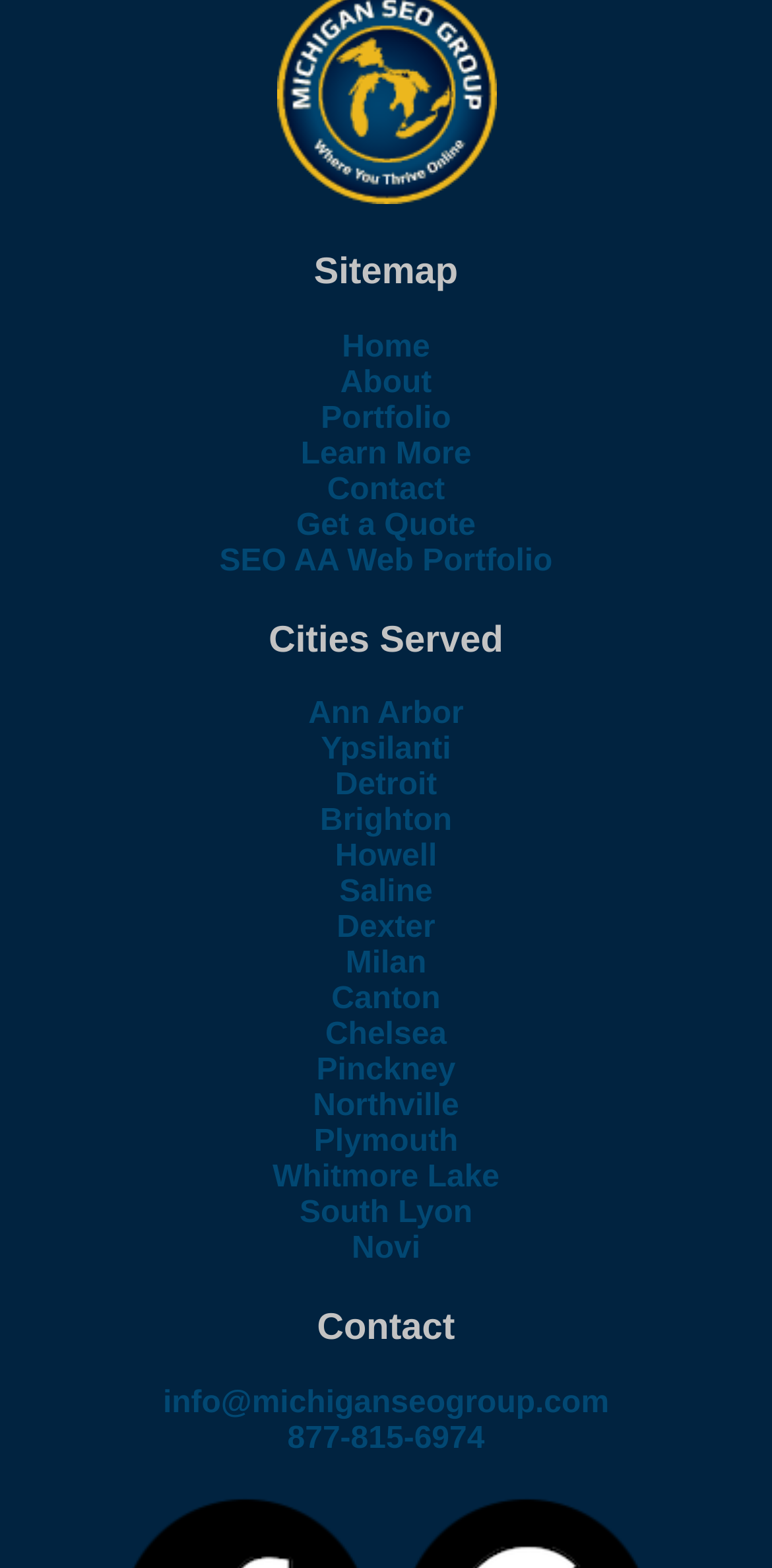Identify the bounding box coordinates of the region that should be clicked to execute the following instruction: "Get a quote".

[0.358, 0.312, 0.642, 0.359]